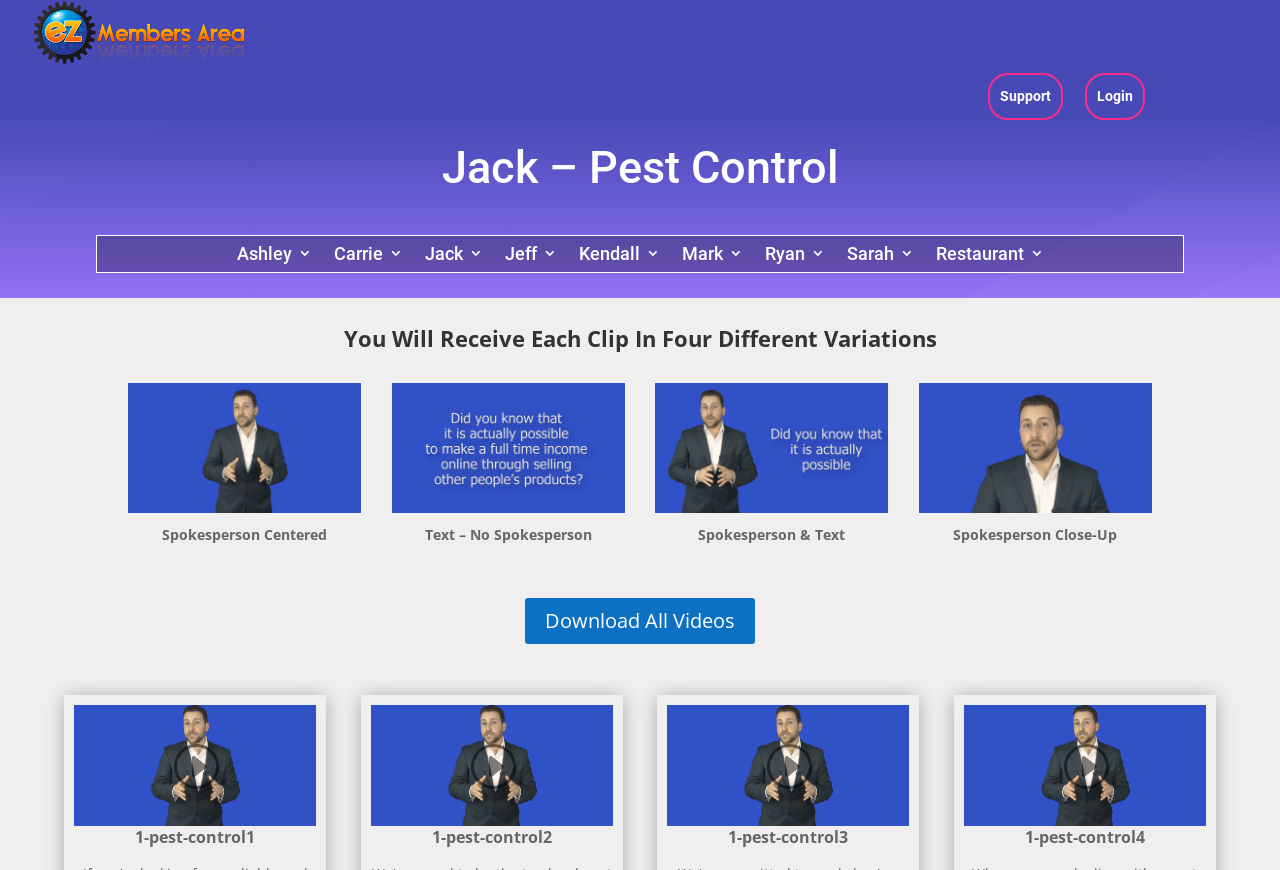What is the main heading displayed on the webpage? Please provide the text.

Jack – Pest Control